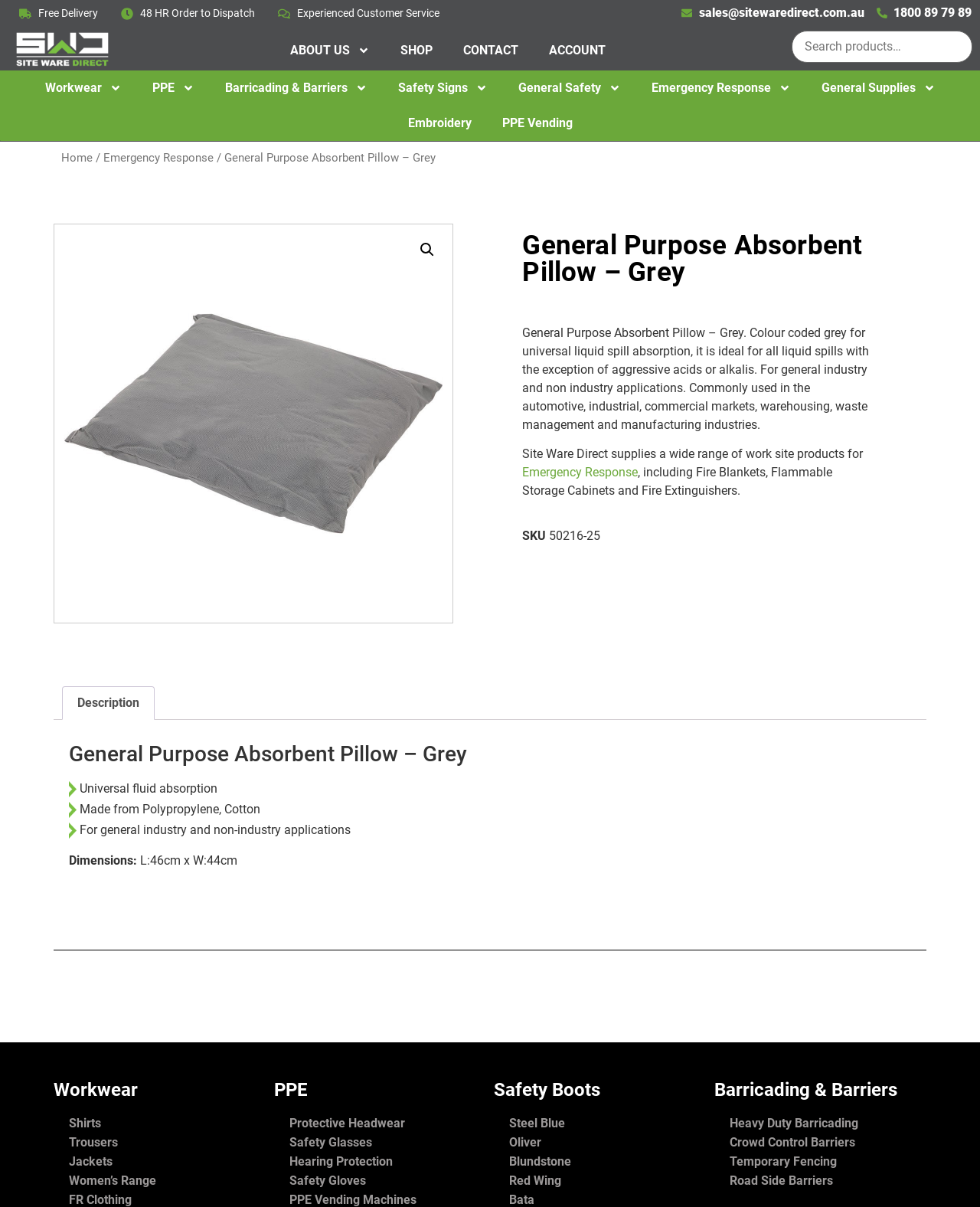Please determine the bounding box coordinates of the element to click on in order to accomplish the following task: "Learn about the company profile". Ensure the coordinates are four float numbers ranging from 0 to 1, i.e., [left, top, right, bottom].

None